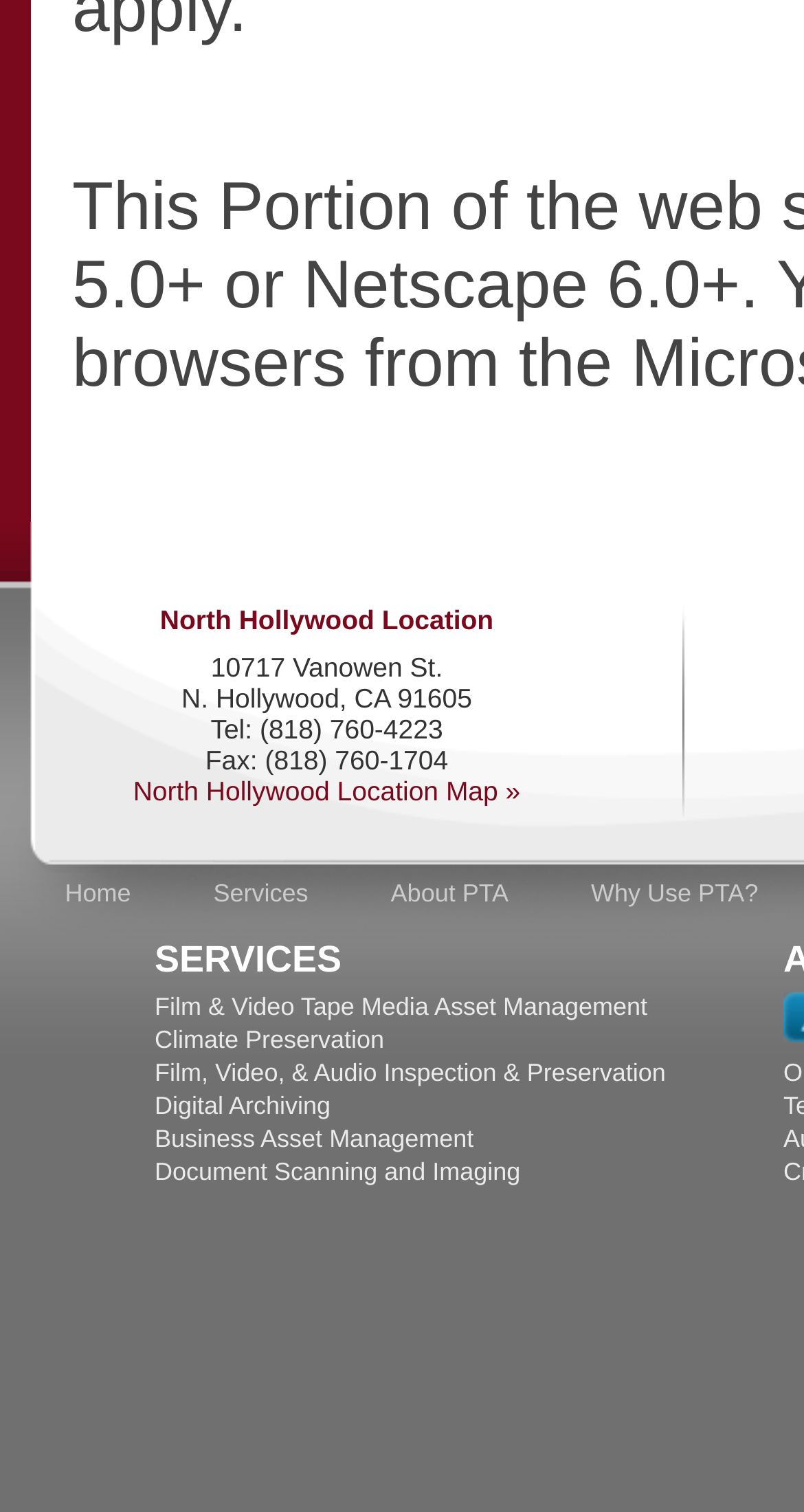Find the bounding box coordinates for the element that must be clicked to complete the instruction: "Check About PTA". The coordinates should be four float numbers between 0 and 1, indicated as [left, top, right, bottom].

[0.486, 0.581, 0.632, 0.6]